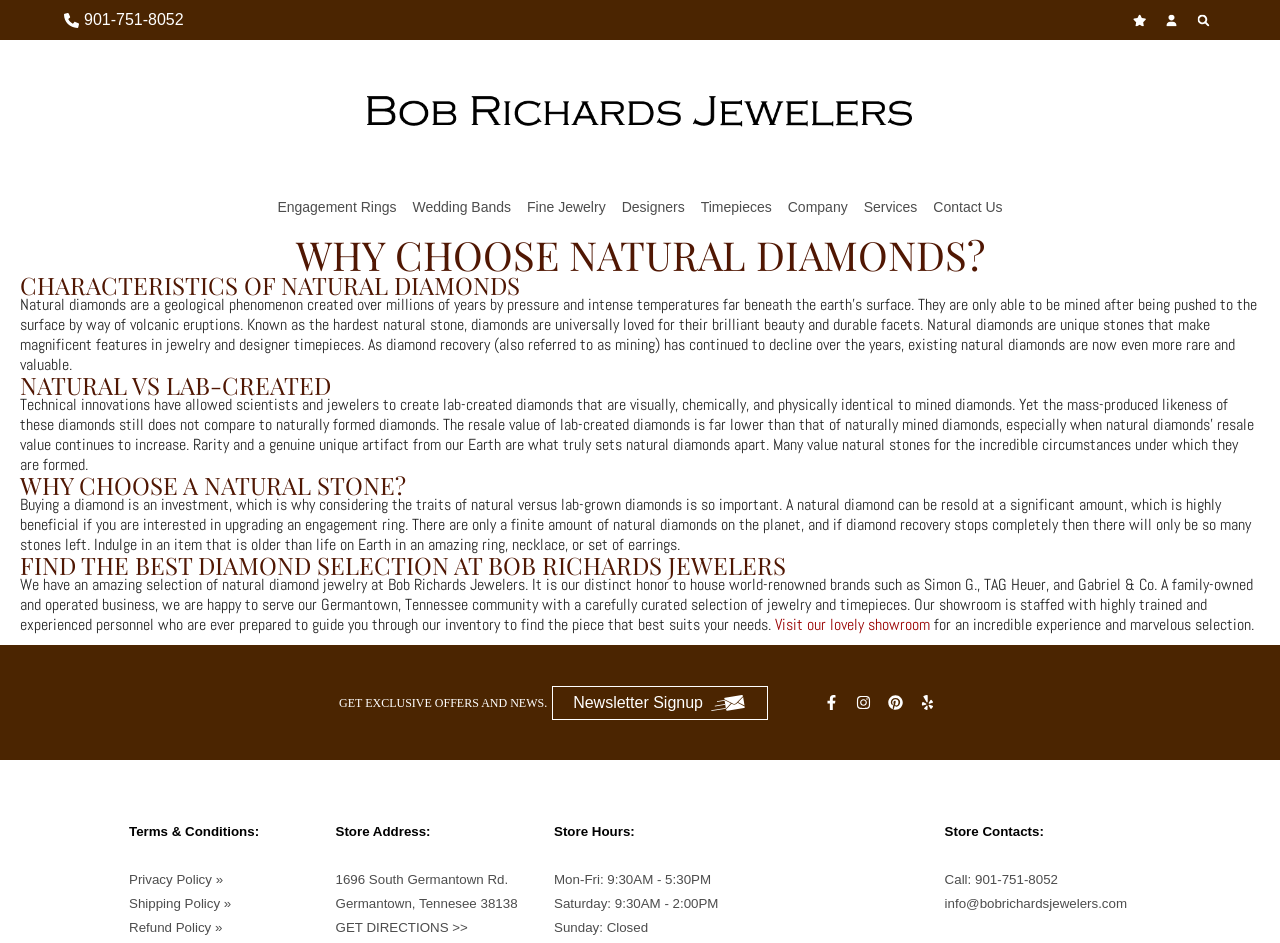Pinpoint the bounding box coordinates of the clickable area needed to execute the instruction: "Get directions to the store". The coordinates should be specified as four float numbers between 0 and 1, i.e., [left, top, right, bottom].

[0.262, 0.976, 0.366, 0.992]